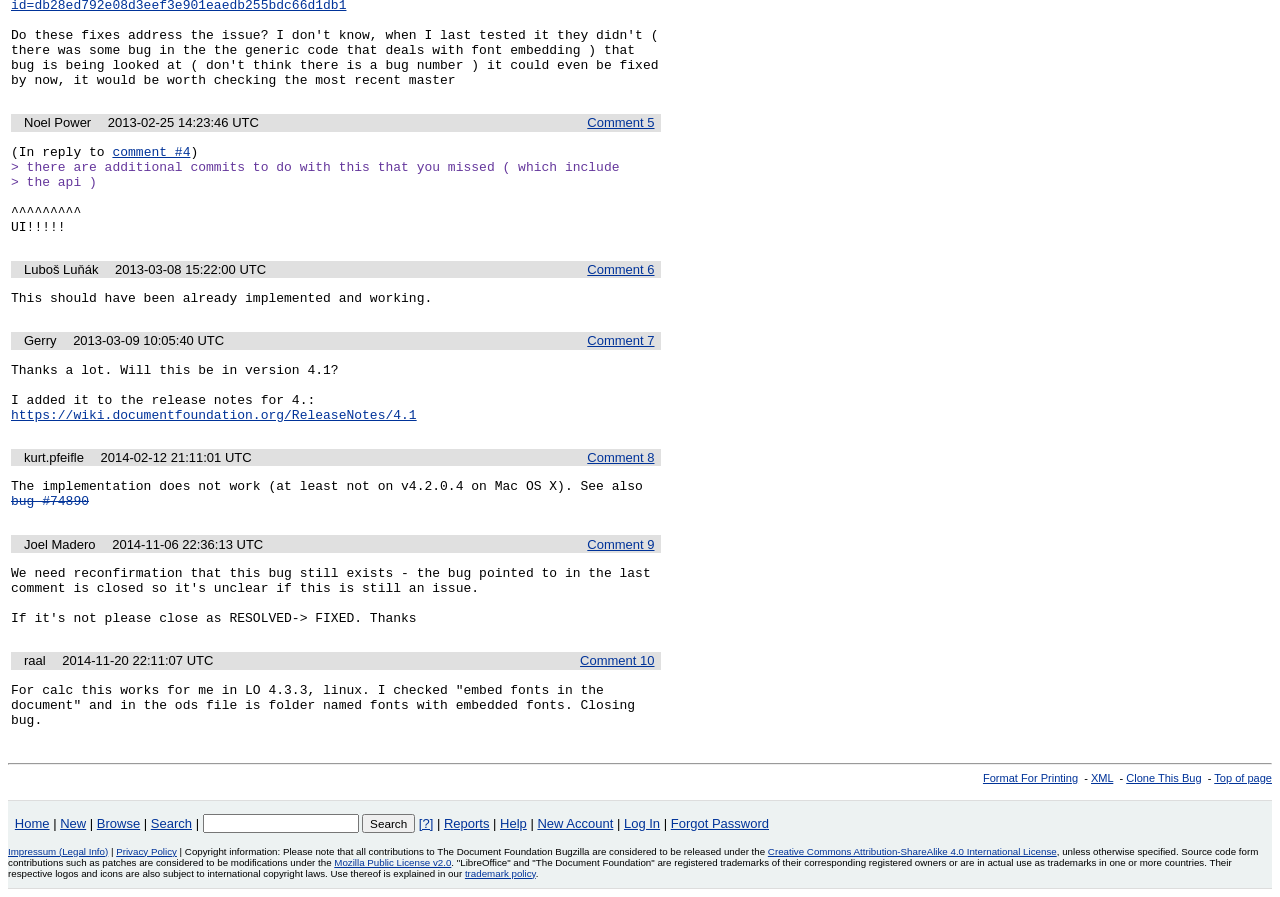Use a single word or phrase to answer the question:
What is the username of the person who commented on 2014-11-06?

Joel Madero